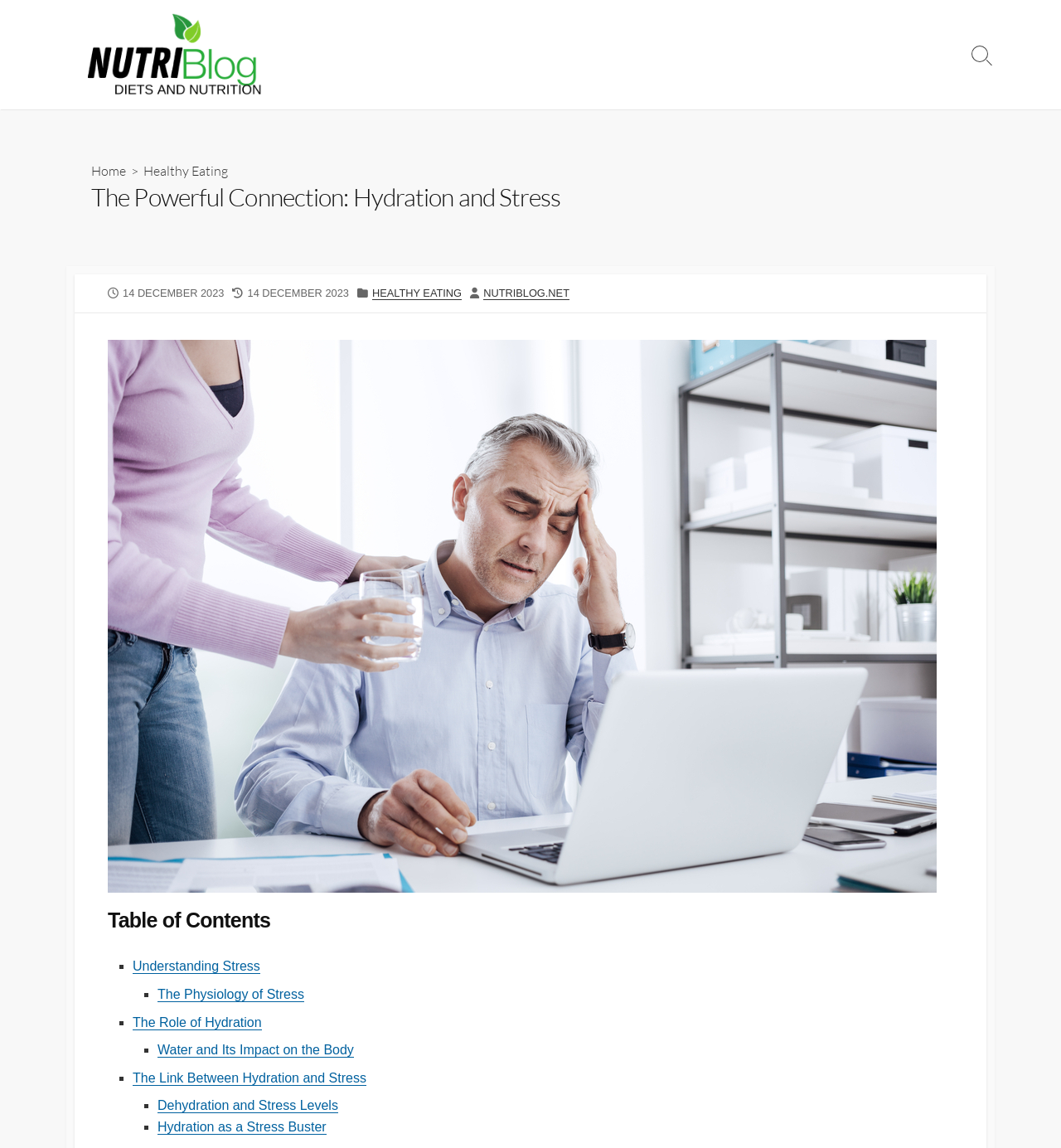Please pinpoint the bounding box coordinates for the region I should click to adhere to this instruction: "Read about Healthy Eating".

[0.135, 0.141, 0.215, 0.156]